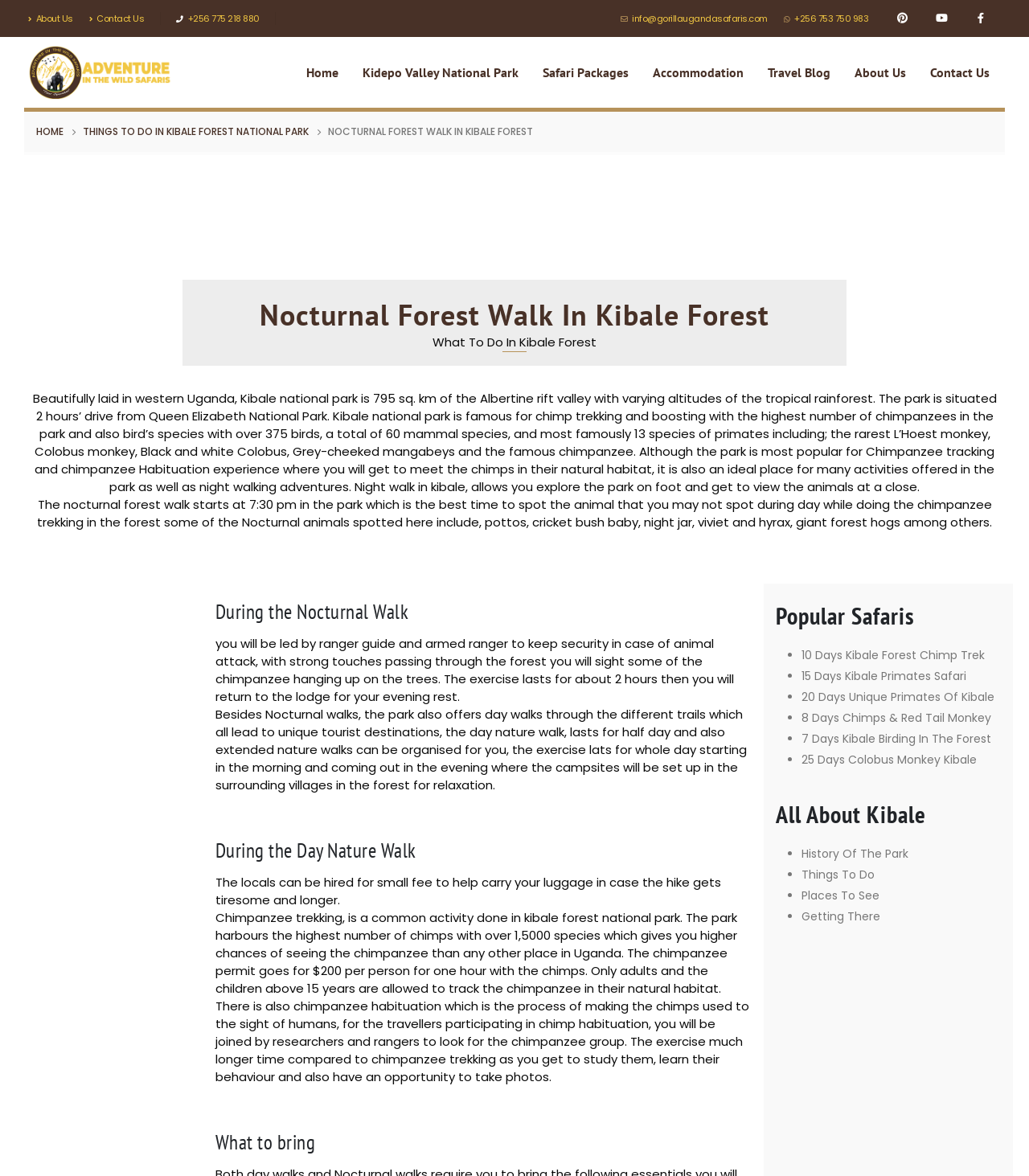What is the purpose of the ranger guide during the nocturnal walk?
Examine the webpage screenshot and provide an in-depth answer to the question.

The text states that during the nocturnal walk, you will be led by a ranger guide and armed ranger to keep security in case of animal attack.